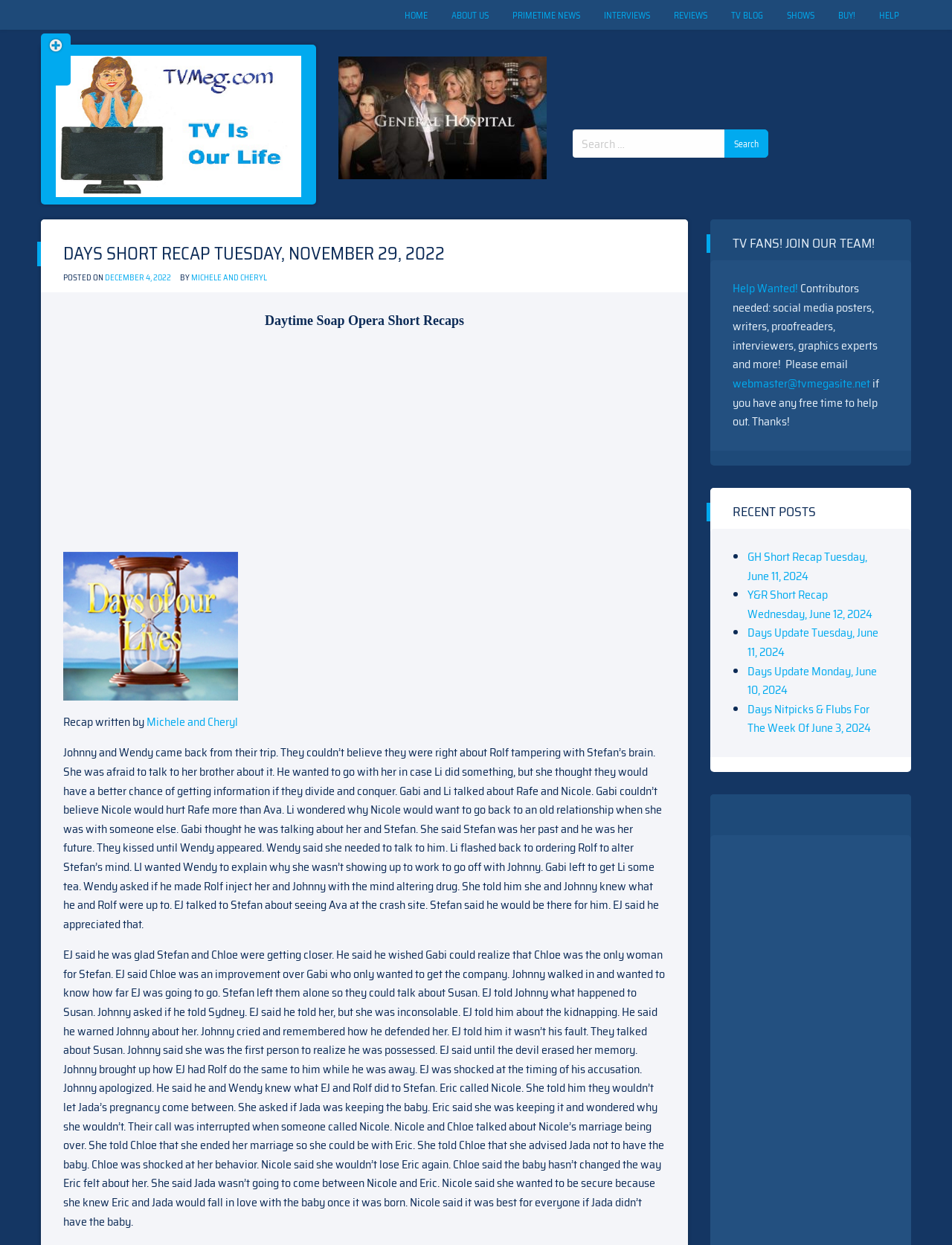Please determine the bounding box coordinates for the UI element described as: "December 4, 2022".

[0.11, 0.218, 0.18, 0.228]